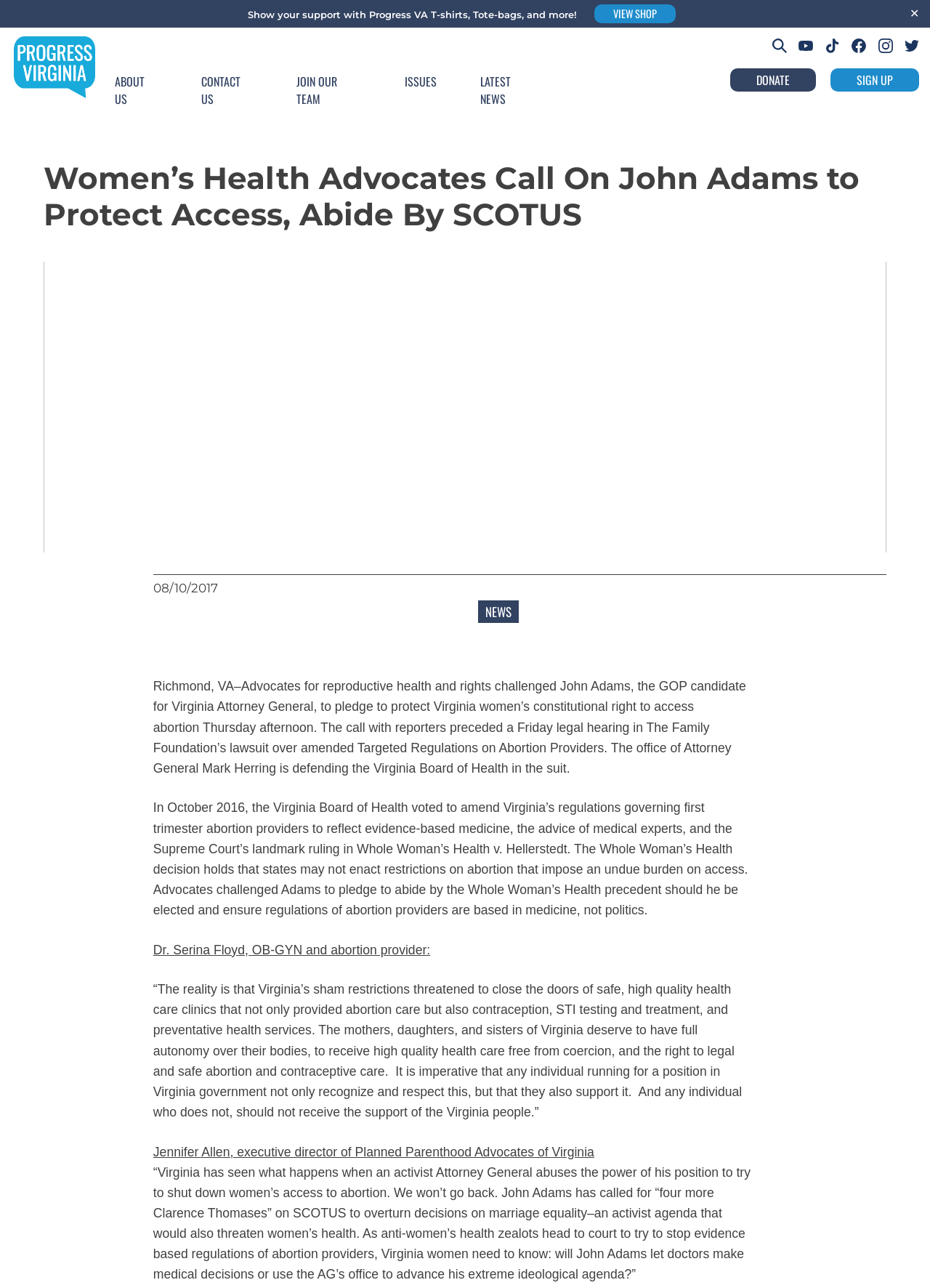Locate the UI element described by Friday in the provided webpage screenshot. Return the bounding box coordinates in the format (top-left x, top-left y, bottom-right x, bottom-right y), ensuring all values are between 0 and 1.

[0.556, 0.559, 0.594, 0.57]